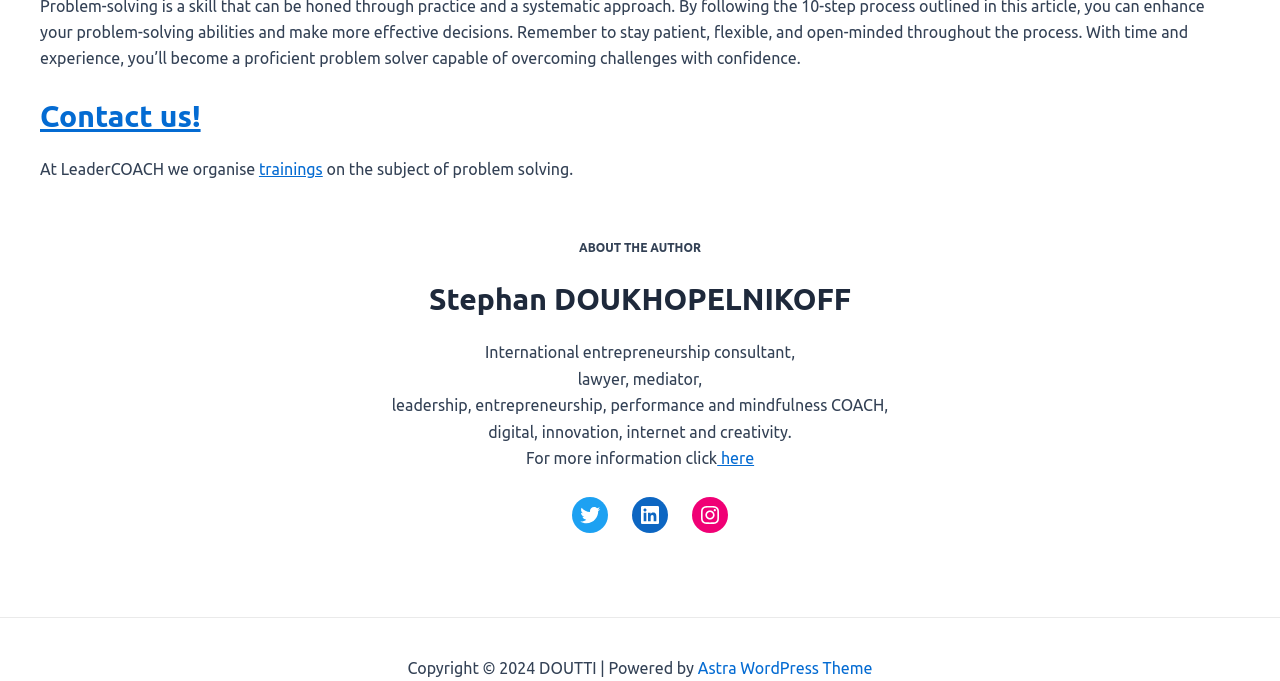Locate the bounding box coordinates for the element described below: "Astra WordPress Theme". The coordinates must be four float values between 0 and 1, formatted as [left, top, right, bottom].

[0.545, 0.967, 0.682, 0.994]